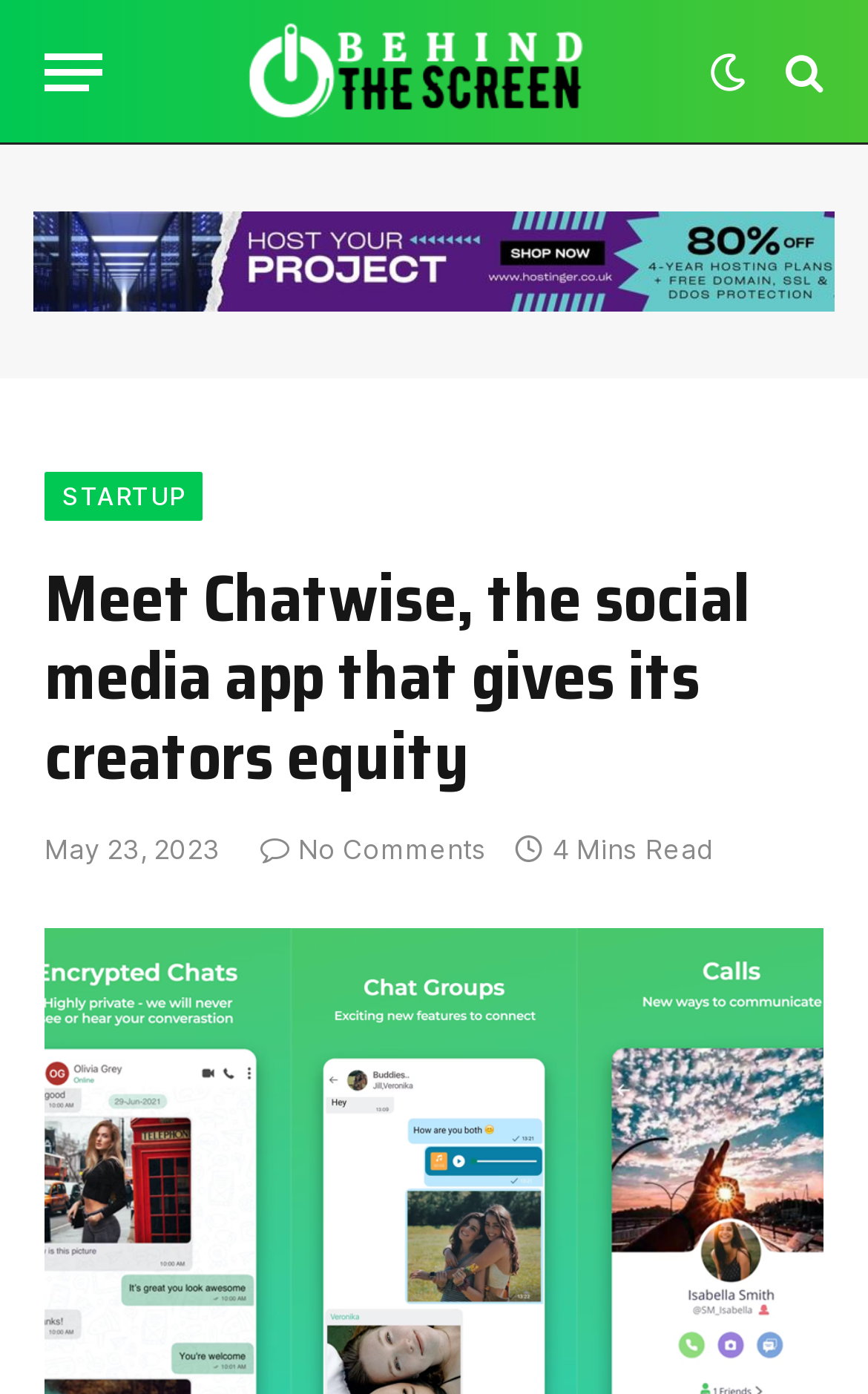Please analyze the image and give a detailed answer to the question:
What is the date of the article?

I found the date of the article by looking at the time element on the webpage, which contains the static text 'May 23, 2023'.